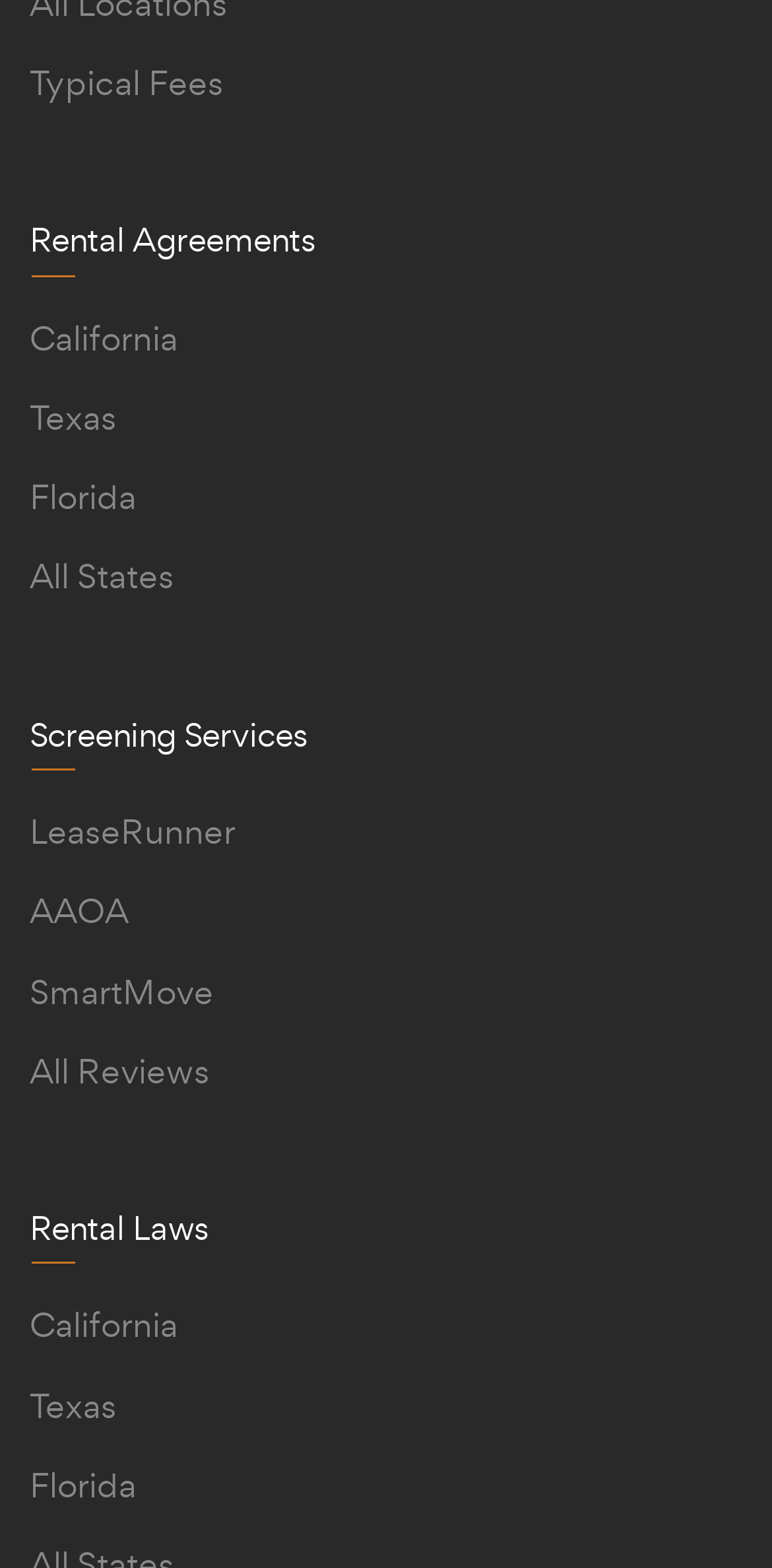Based on the element description: "Florida", identify the UI element and provide its bounding box coordinates. Use four float numbers between 0 and 1, [left, top, right, bottom].

[0.038, 0.933, 0.177, 0.961]